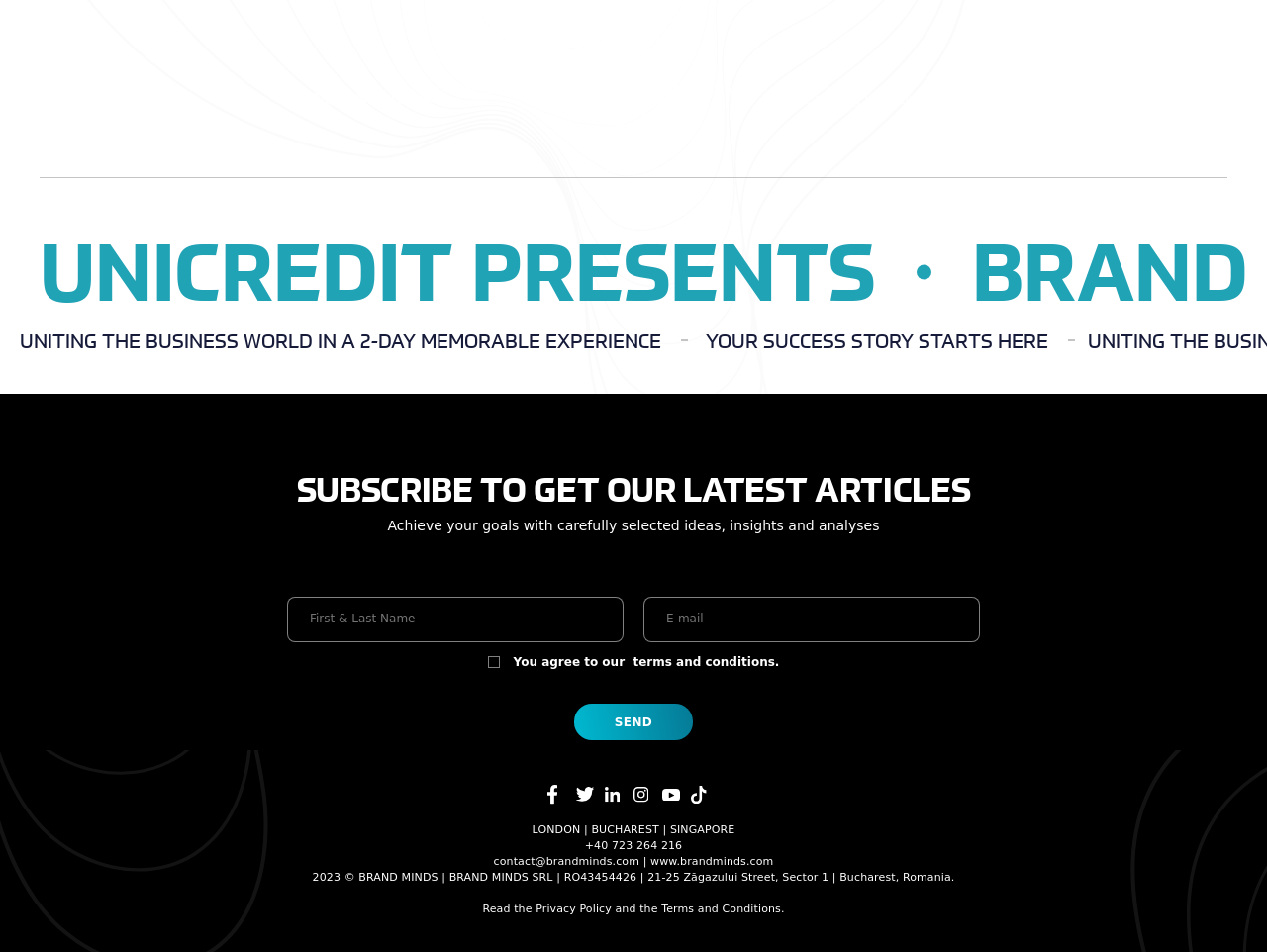Please specify the coordinates of the bounding box for the element that should be clicked to carry out this instruction: "Send the contact form". The coordinates must be four float numbers between 0 and 1, formatted as [left, top, right, bottom].

[0.453, 0.739, 0.547, 0.778]